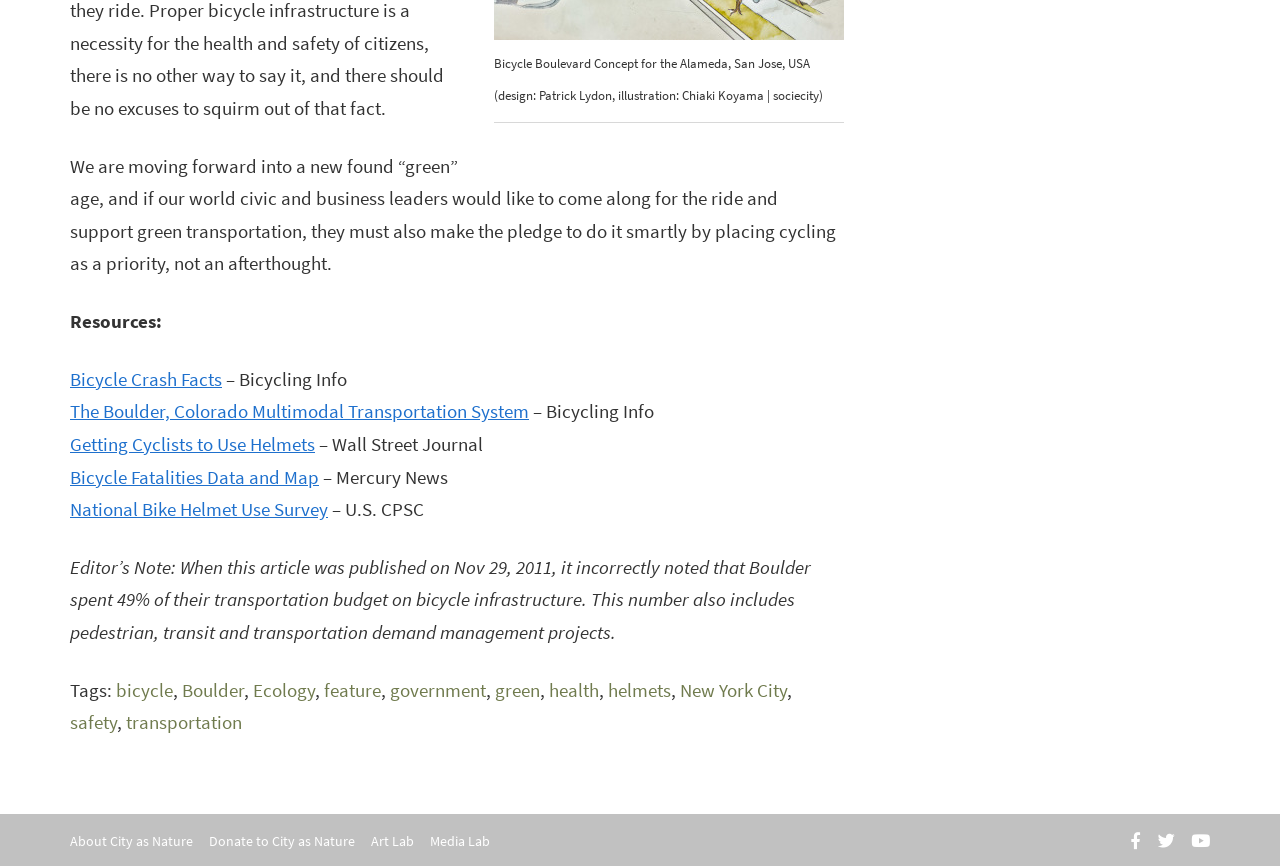Extract the bounding box coordinates for the described element: "Getting Cyclists to Use Helmets". The coordinates should be represented as four float numbers between 0 and 1: [left, top, right, bottom].

[0.055, 0.499, 0.246, 0.526]